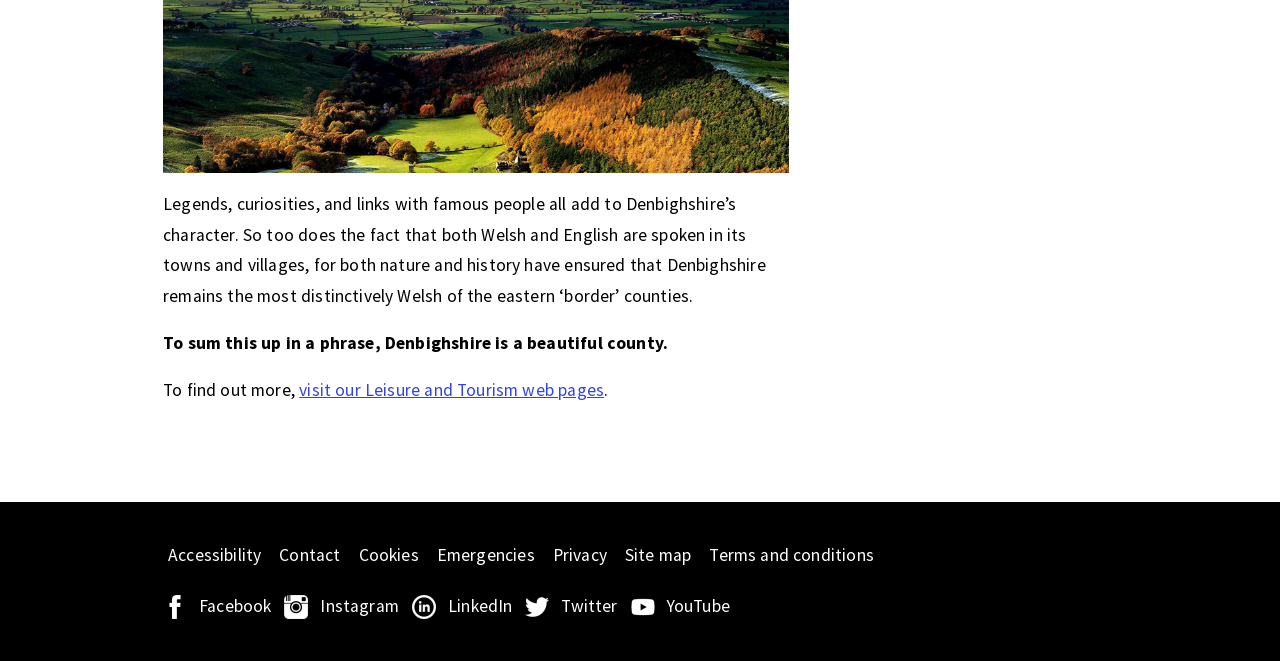What language is spoken in Denbighshire's towns and villages?
Please answer the question with a single word or phrase, referencing the image.

Welsh and English